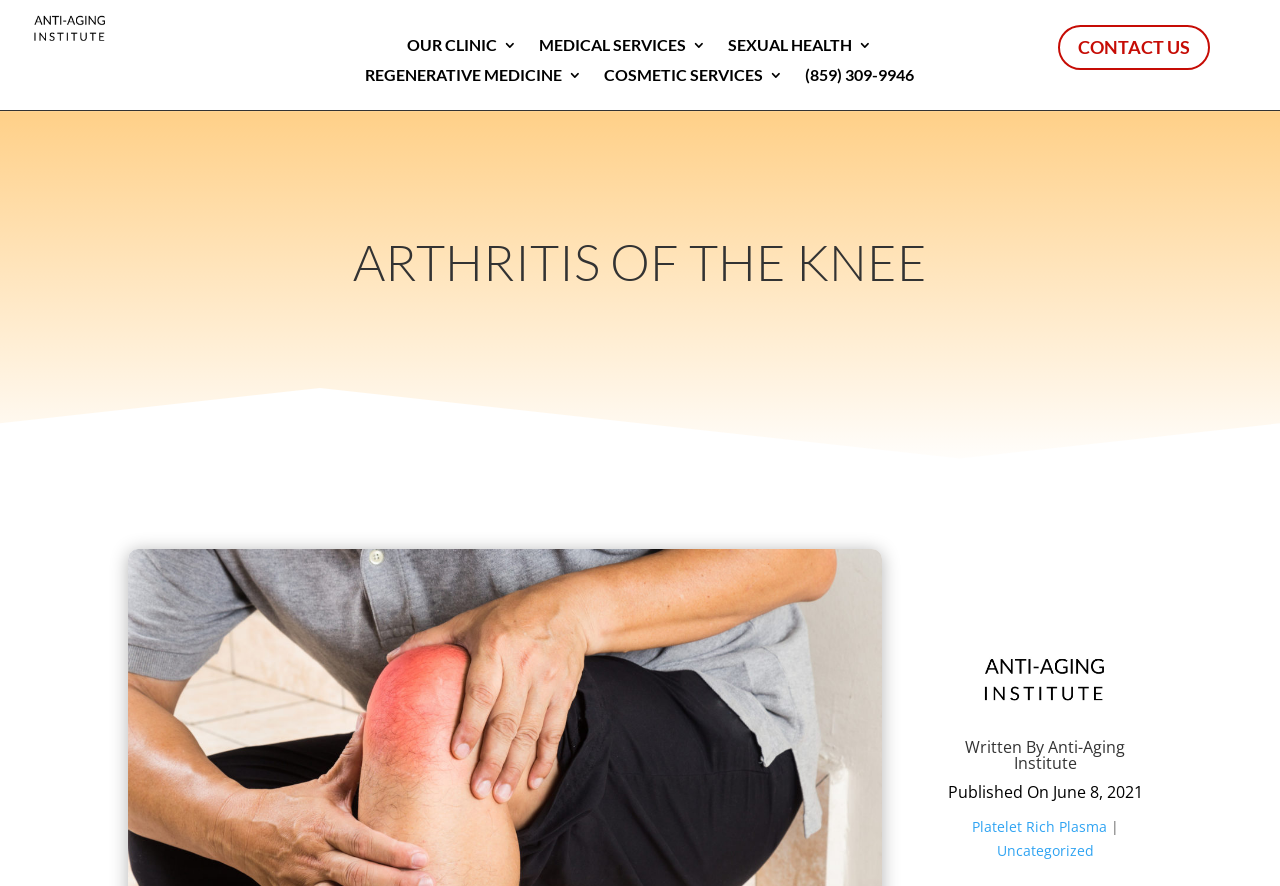Refer to the image and provide an in-depth answer to the question: 
What is the topic of the article?

I looked at the headings on the webpage and found the main heading 'ARTHRITIS OF THE KNEE', which suggests that the topic of the article is Arthritis of the Knee.